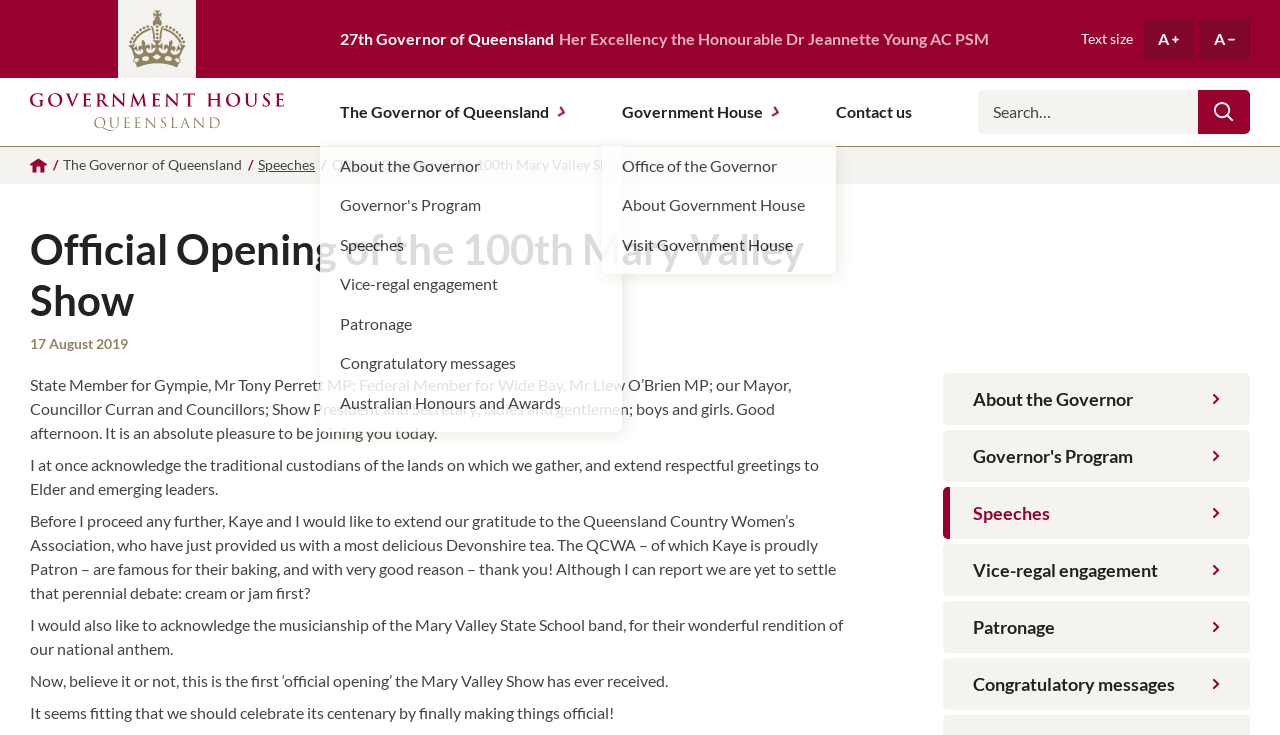Please determine the bounding box coordinates of the area that needs to be clicked to complete this task: 'Learn more about the Governor's program'. The coordinates must be four float numbers between 0 and 1, formatted as [left, top, right, bottom].

[0.25, 0.252, 0.486, 0.306]